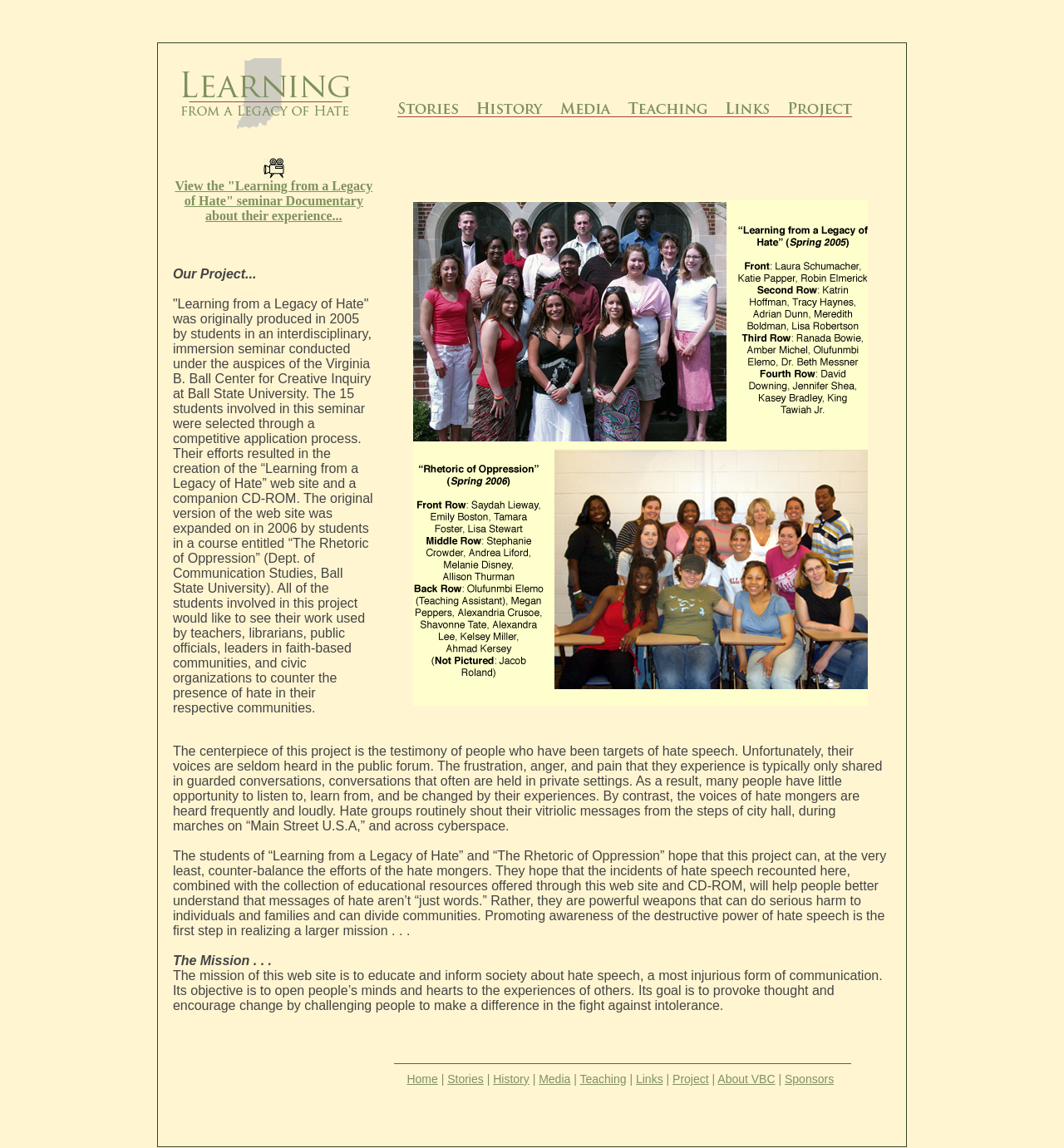Pinpoint the bounding box coordinates of the clickable element needed to complete the instruction: "Read the 'References' section". The coordinates should be provided as four float numbers between 0 and 1: [left, top, right, bottom].

None